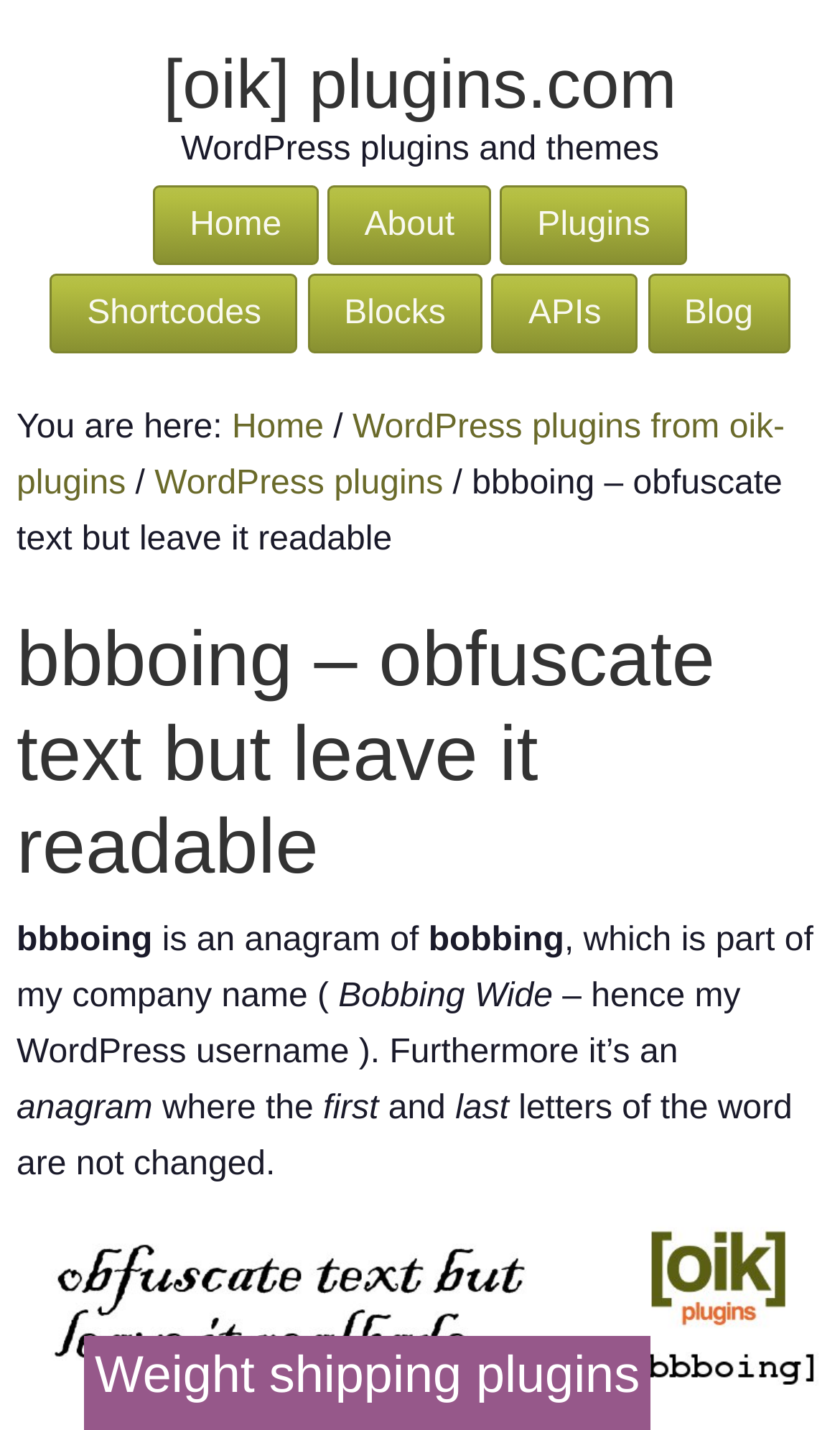Reply to the question with a brief word or phrase: What is the anagram of 'bbboing'?

bobbing